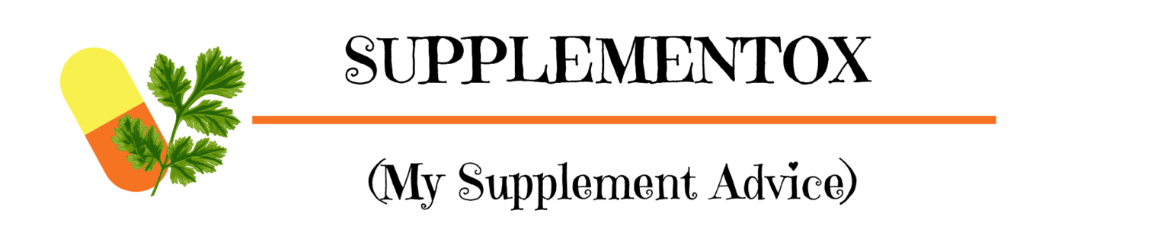What is the topic of the article?
Refer to the image and offer an in-depth and detailed answer to the question.

The image serves as a header for the article titled 'My Review: 10 Days Hair Oil (2023) - Any Side Effects?', which suggests that the article is about hair care solutions and their potential effects.